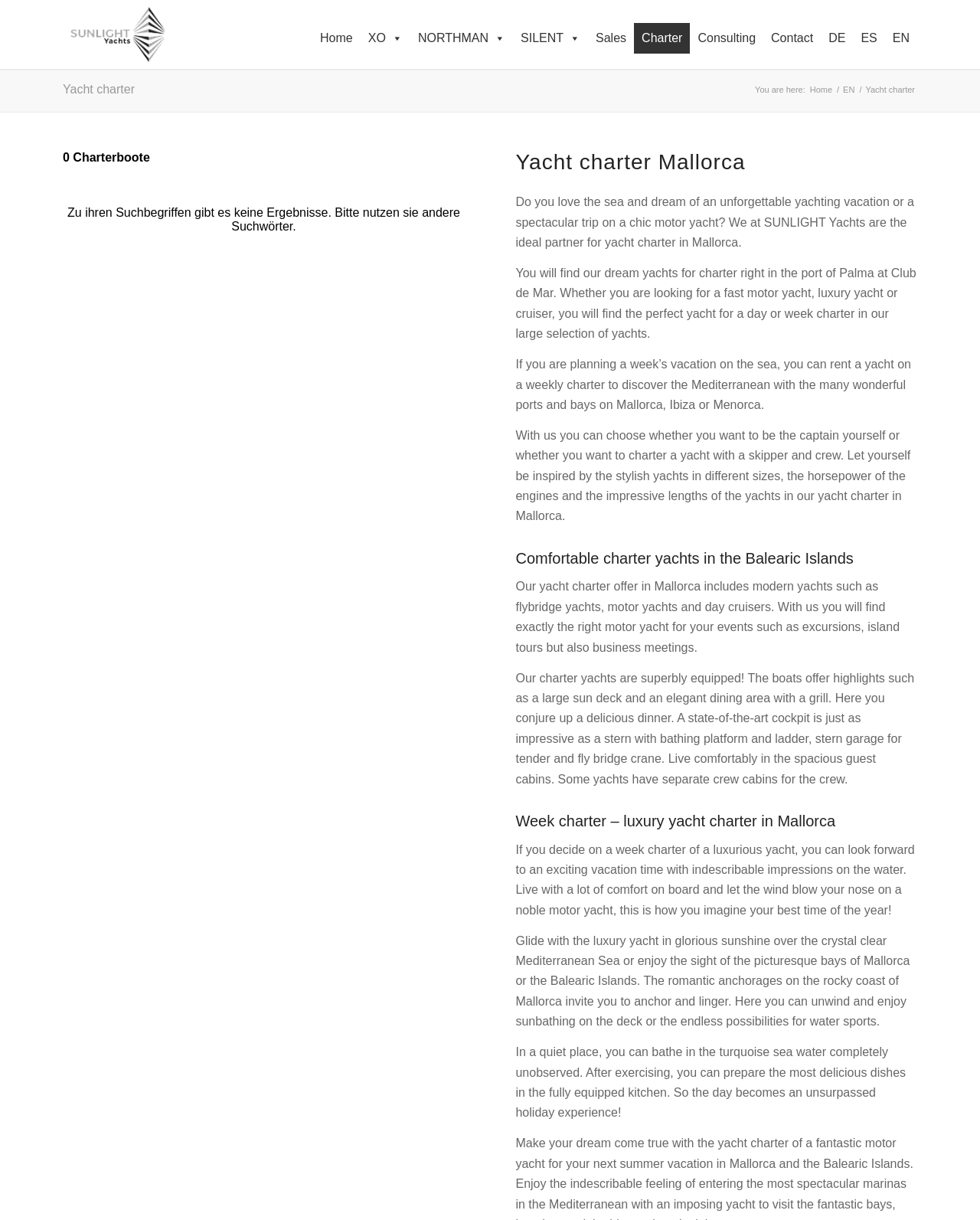Locate the bounding box of the UI element with the following description: "alt="Sunlight Yachts"".

[0.064, 0.0, 0.177, 0.056]